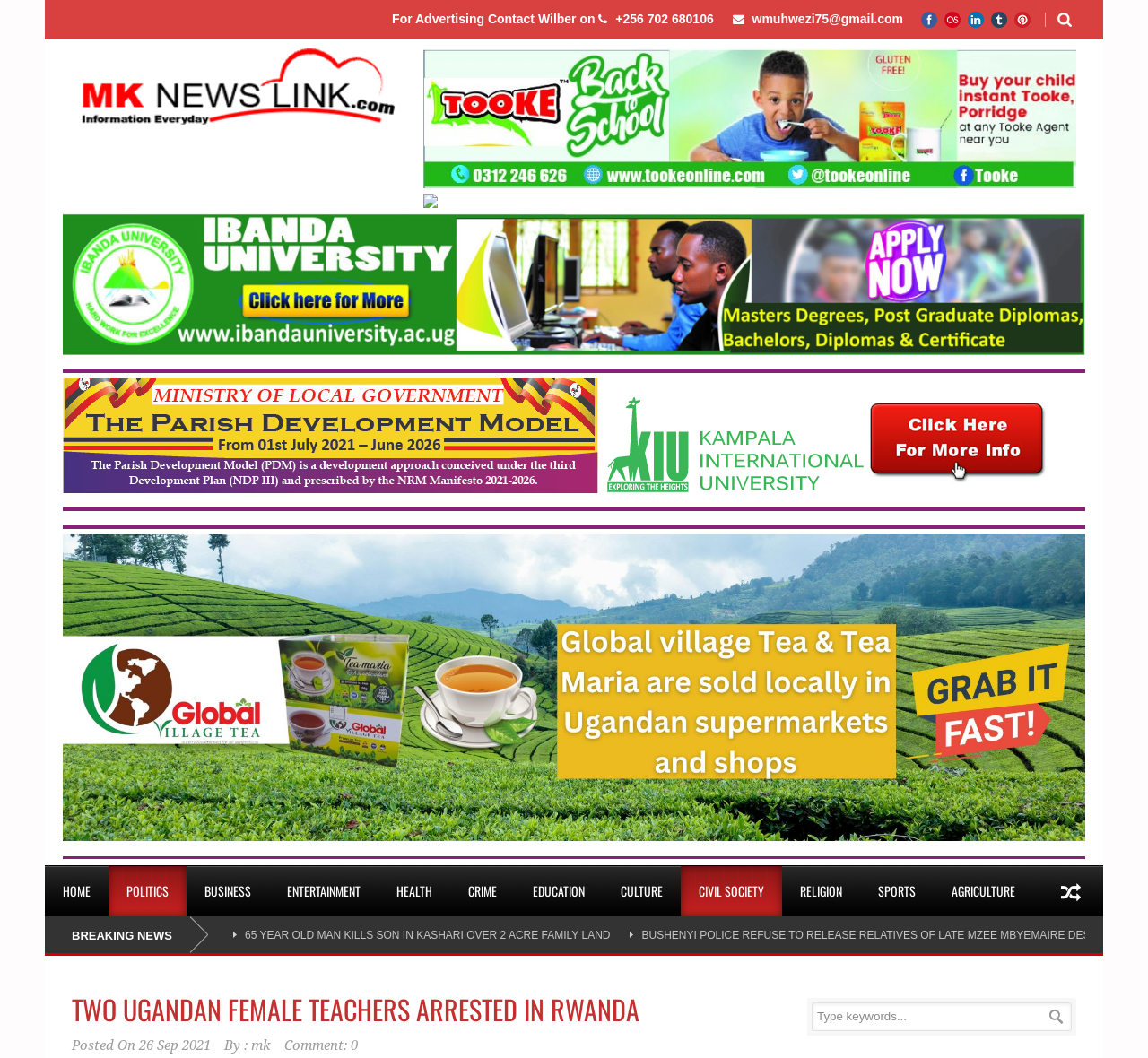What are the social media platforms available for sharing?
Please provide an in-depth and detailed response to the question.

I found the social media platforms by examining the links and images in the top-right corner of the webpage, which are labeled as 'facebook', 'lastfm', 'linkedin', 'tumblr', and 'pinterest'.